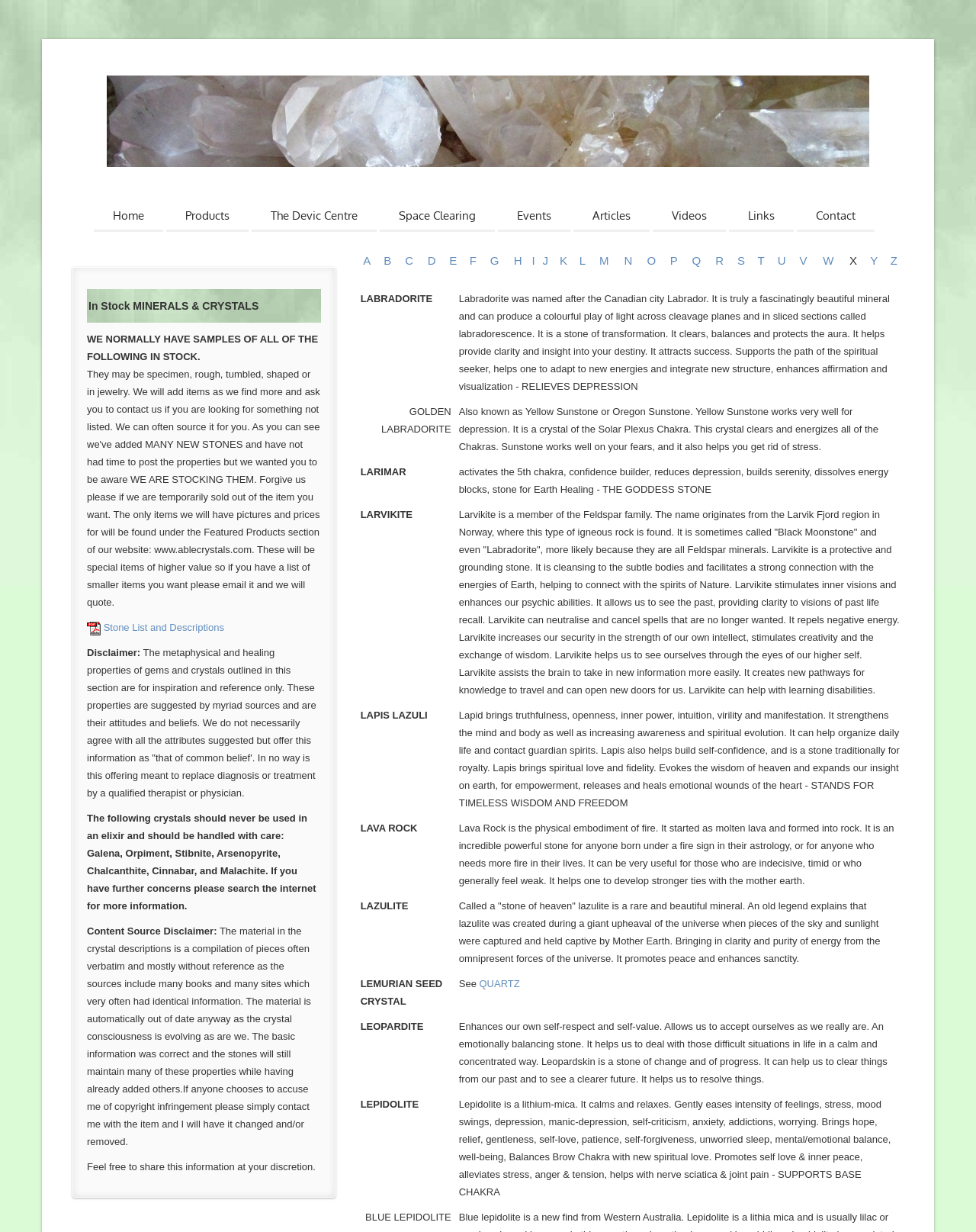Can you determine the bounding box coordinates of the area that needs to be clicked to fulfill the following instruction: "Click on the 'Subscribe' button"?

None